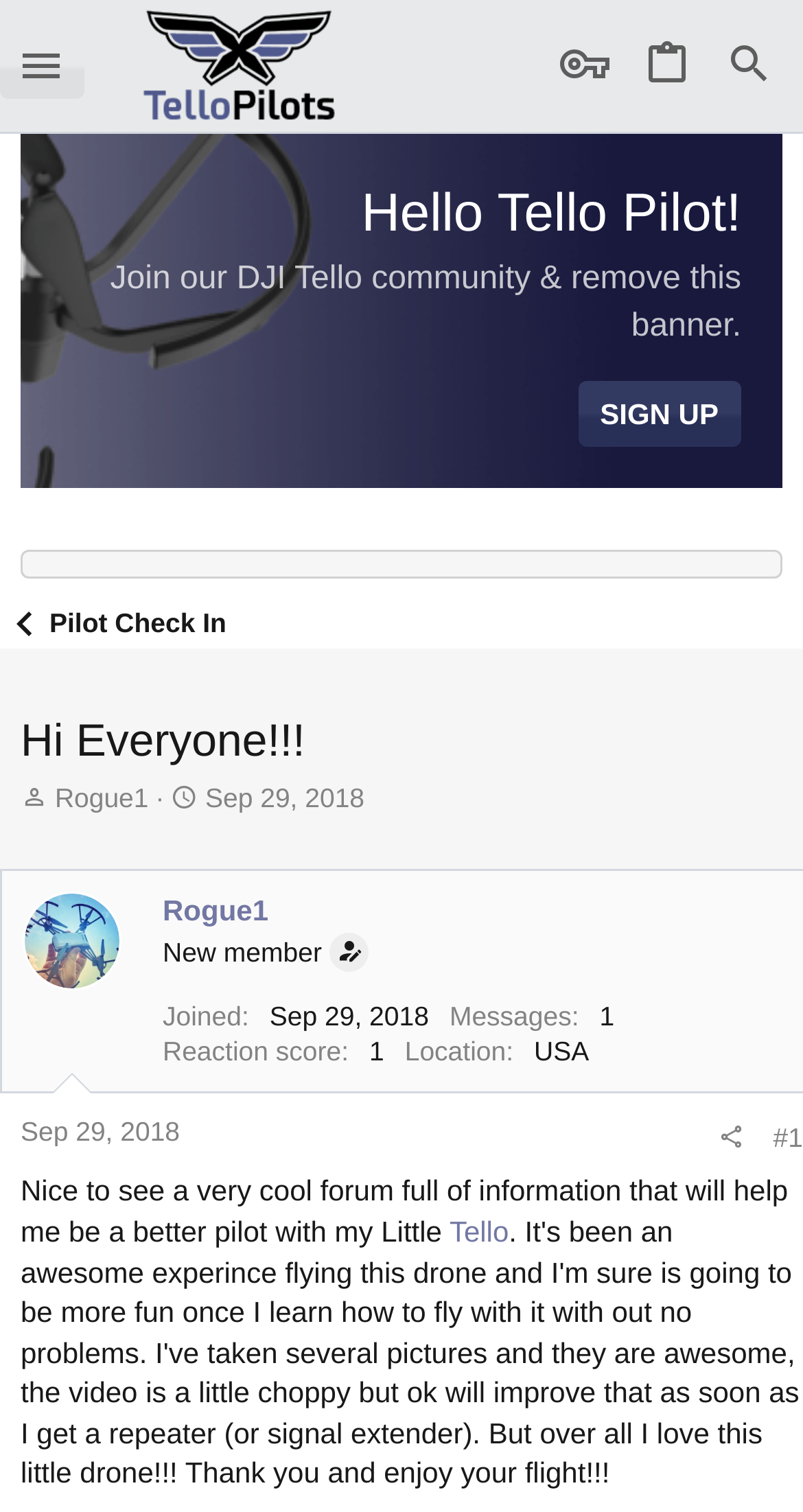Can you find the bounding box coordinates for the element that needs to be clicked to execute this instruction: "Check the post date and time"? The coordinates should be given as four float numbers between 0 and 1, i.e., [left, top, right, bottom].

[0.256, 0.517, 0.454, 0.538]